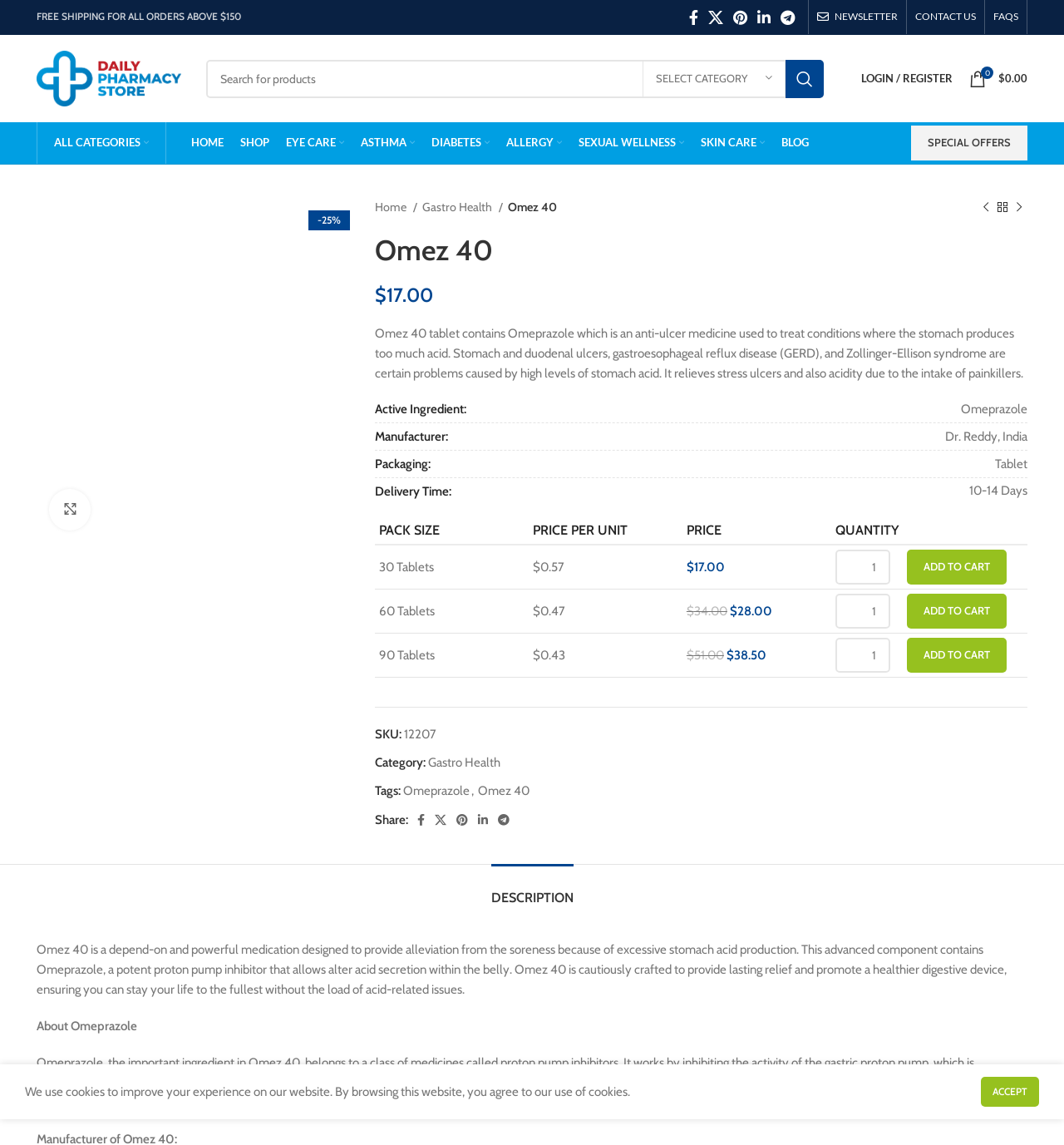Please answer the following question using a single word or phrase: 
What is the category of products listed under 'EYE CARE'?

Eye care products